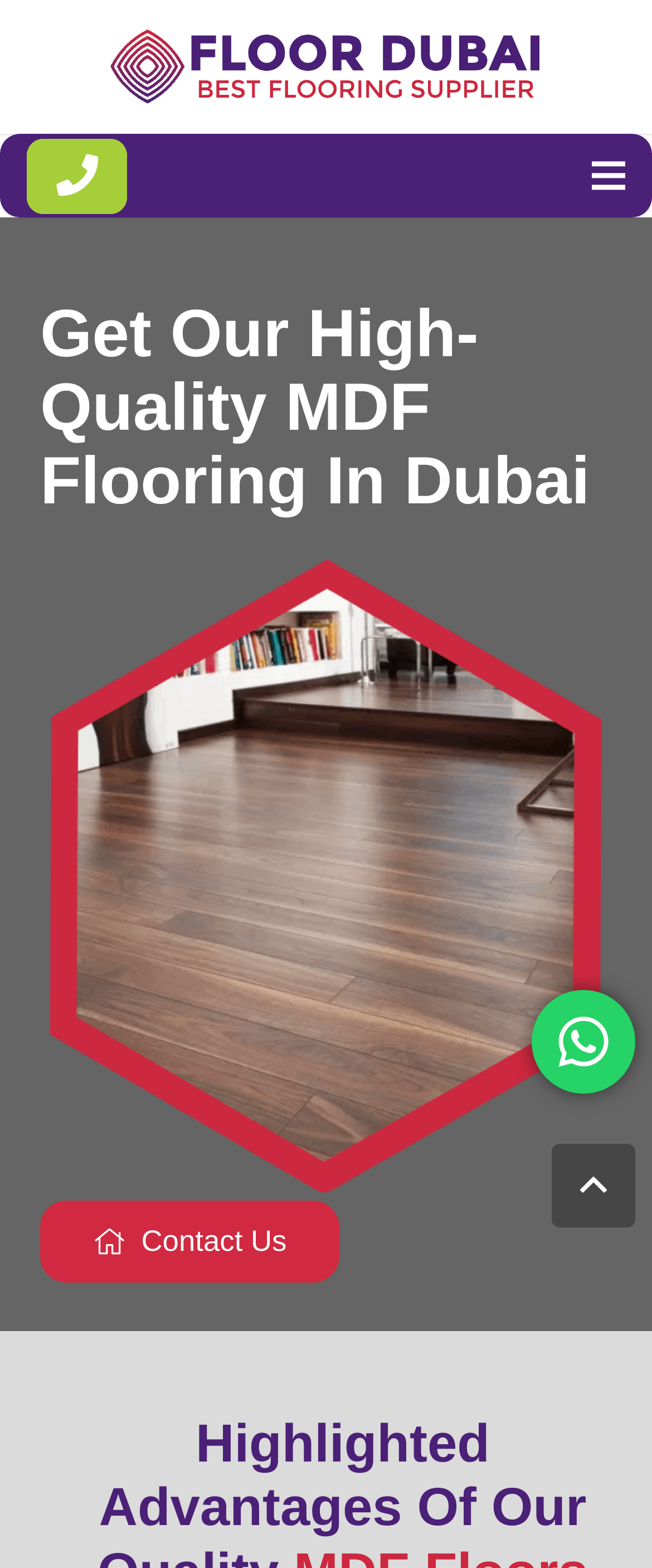By analyzing the image, answer the following question with a detailed response: What is the discount rate for MDF flooring?

The discount rate can be found on the main heading of the webpage, which states 'Get #1 Quality MDF Flooring From Us AT 20% OFF'. This indicates that the website is offering a 20% discount on MDF flooring.